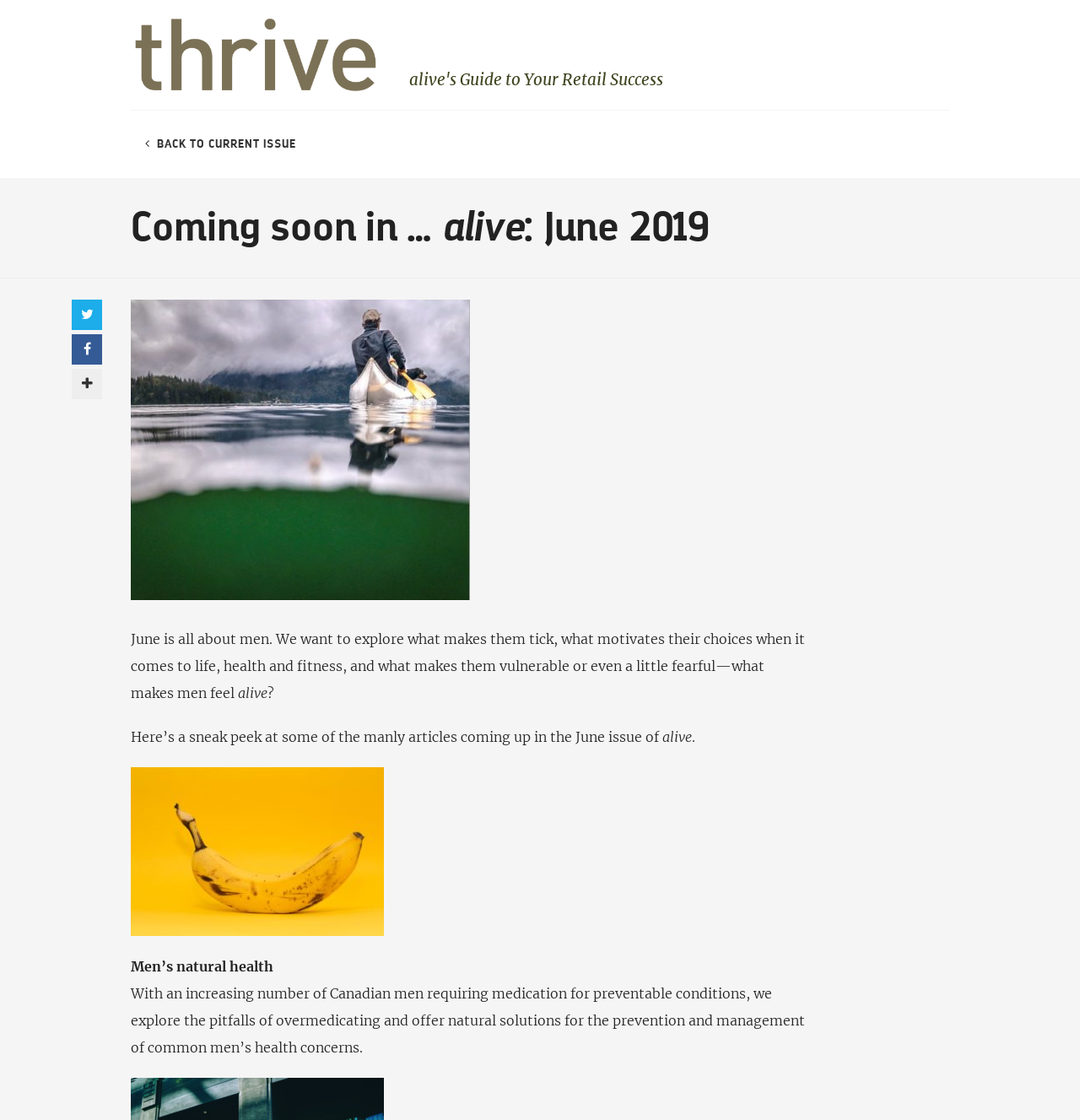What is the name of the magazine?
Refer to the image and respond with a one-word or short-phrase answer.

alive